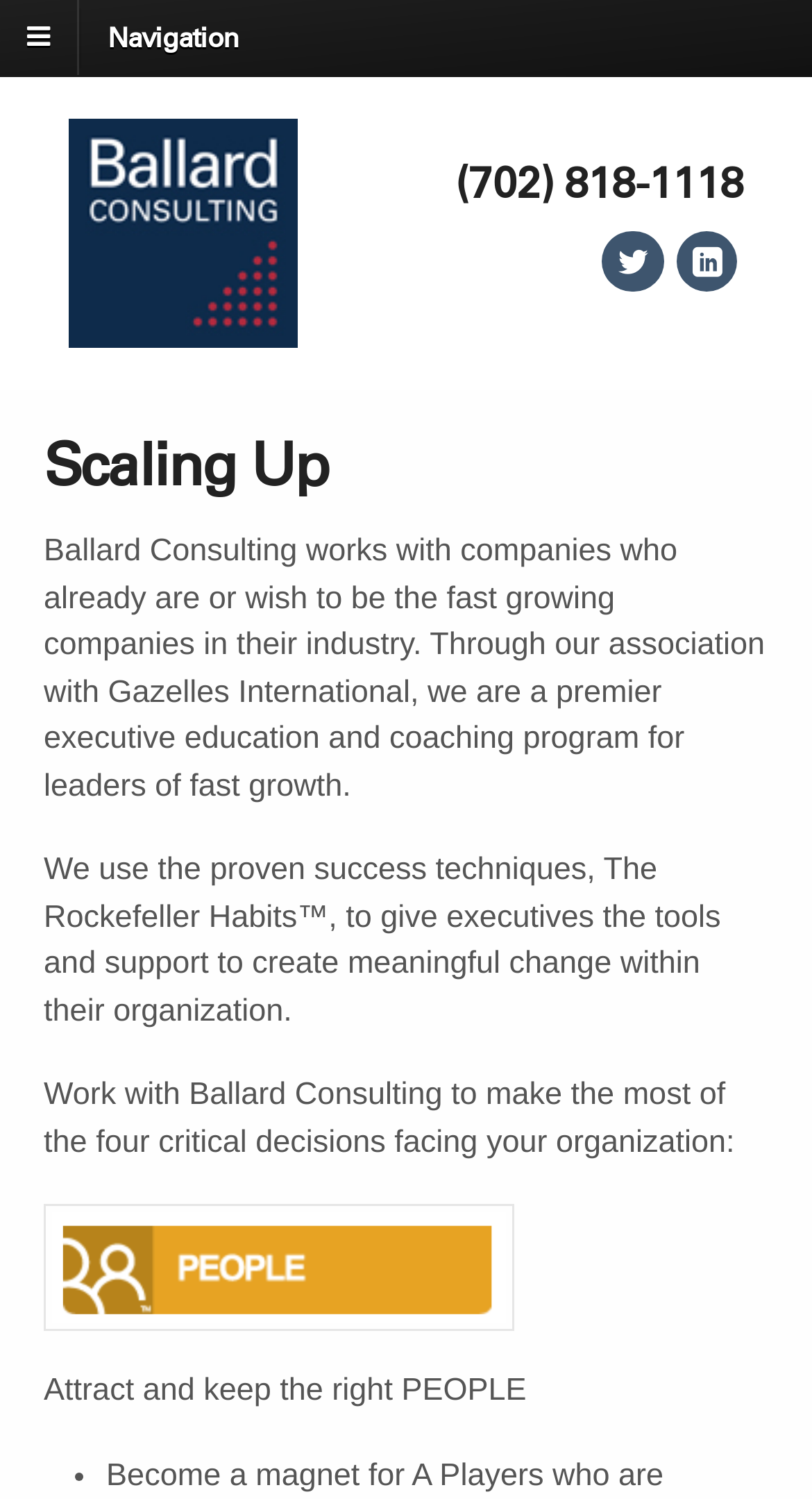What is the name of the techniques used by Ballard Consulting?
Based on the image, give a concise answer in the form of a single word or short phrase.

The Rockefeller Habits